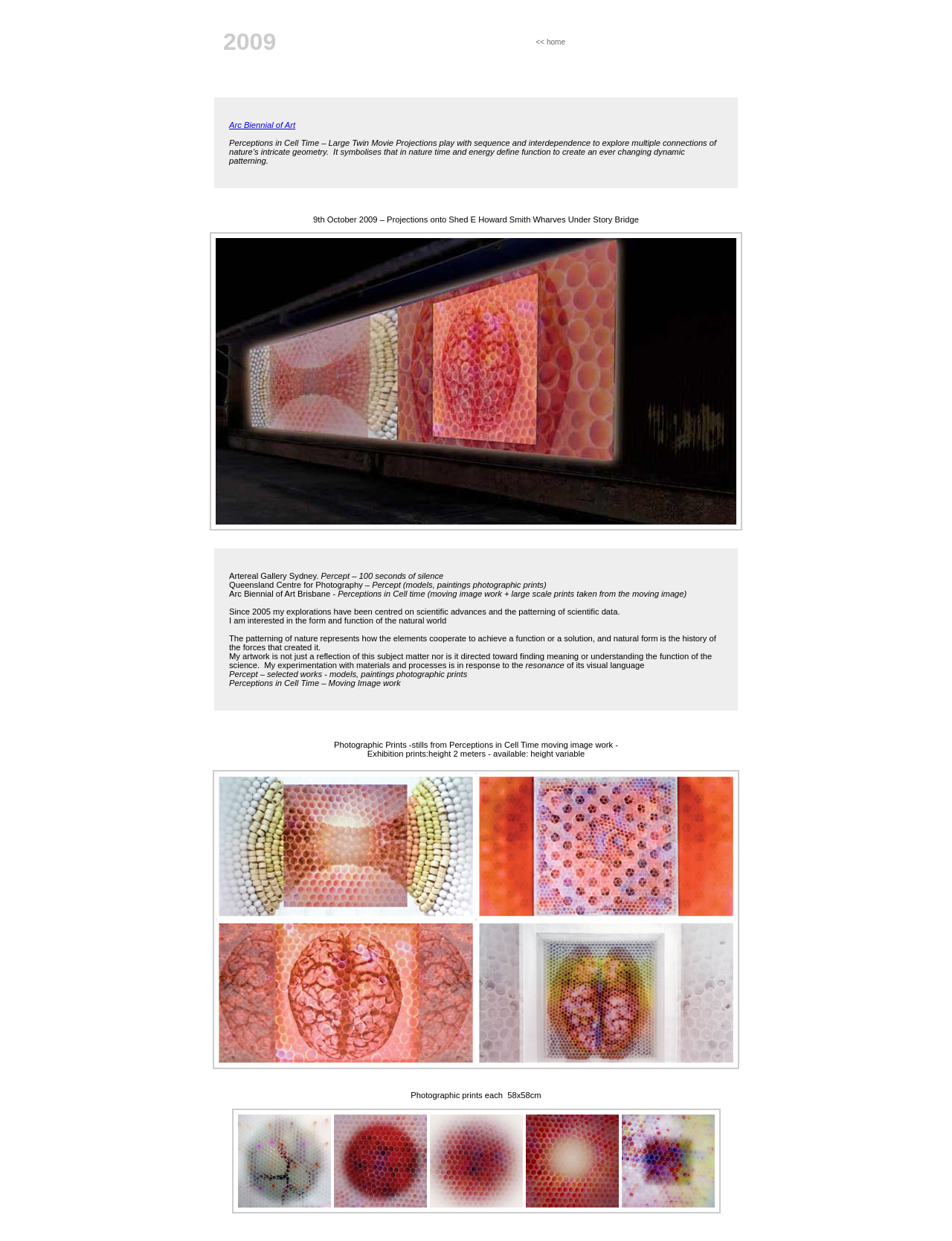Give a succinct answer to this question in a single word or phrase: 
What is the name of the biennial of art mentioned?

Arc Biennial of Art